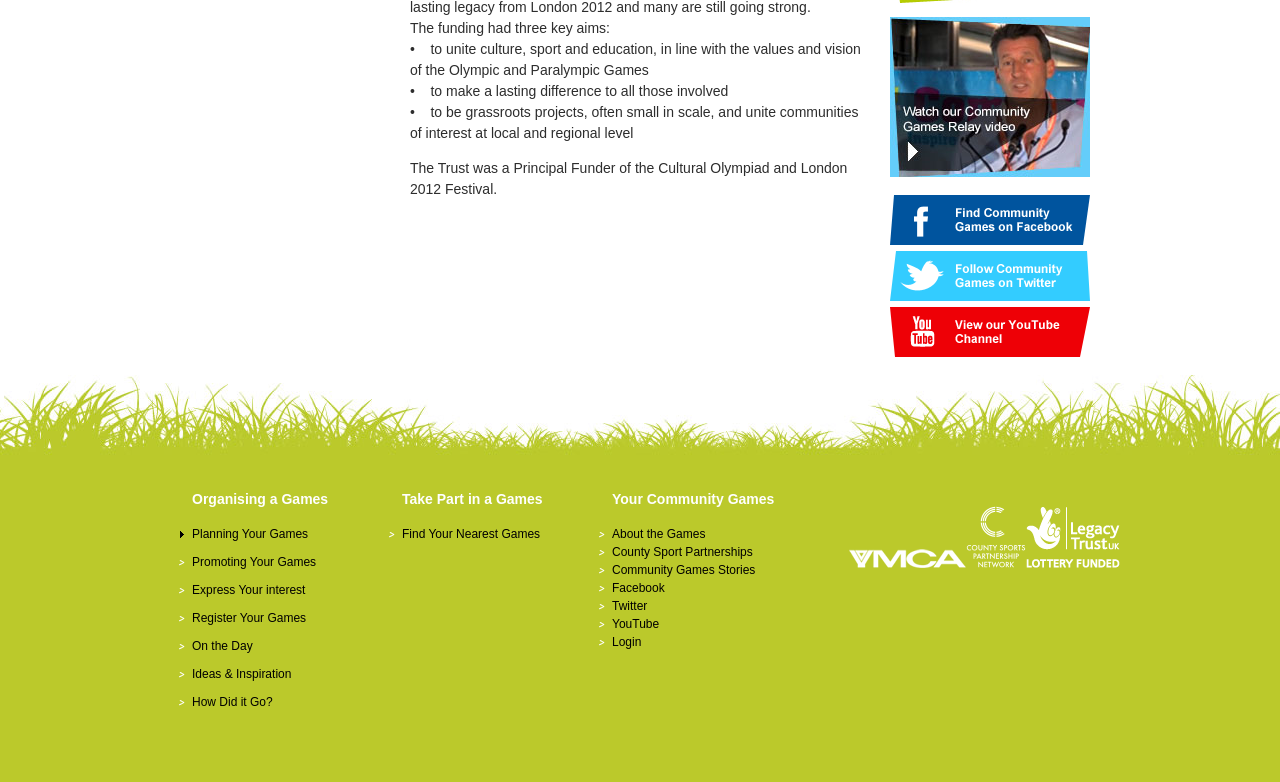For the given element description alt="Facebook Page" title="Facebook Page", determine the bounding box coordinates of the UI element. The coordinates should follow the format (top-left x, top-left y, bottom-right x, bottom-right y) and be within the range of 0 to 1.

[0.695, 0.297, 0.852, 0.317]